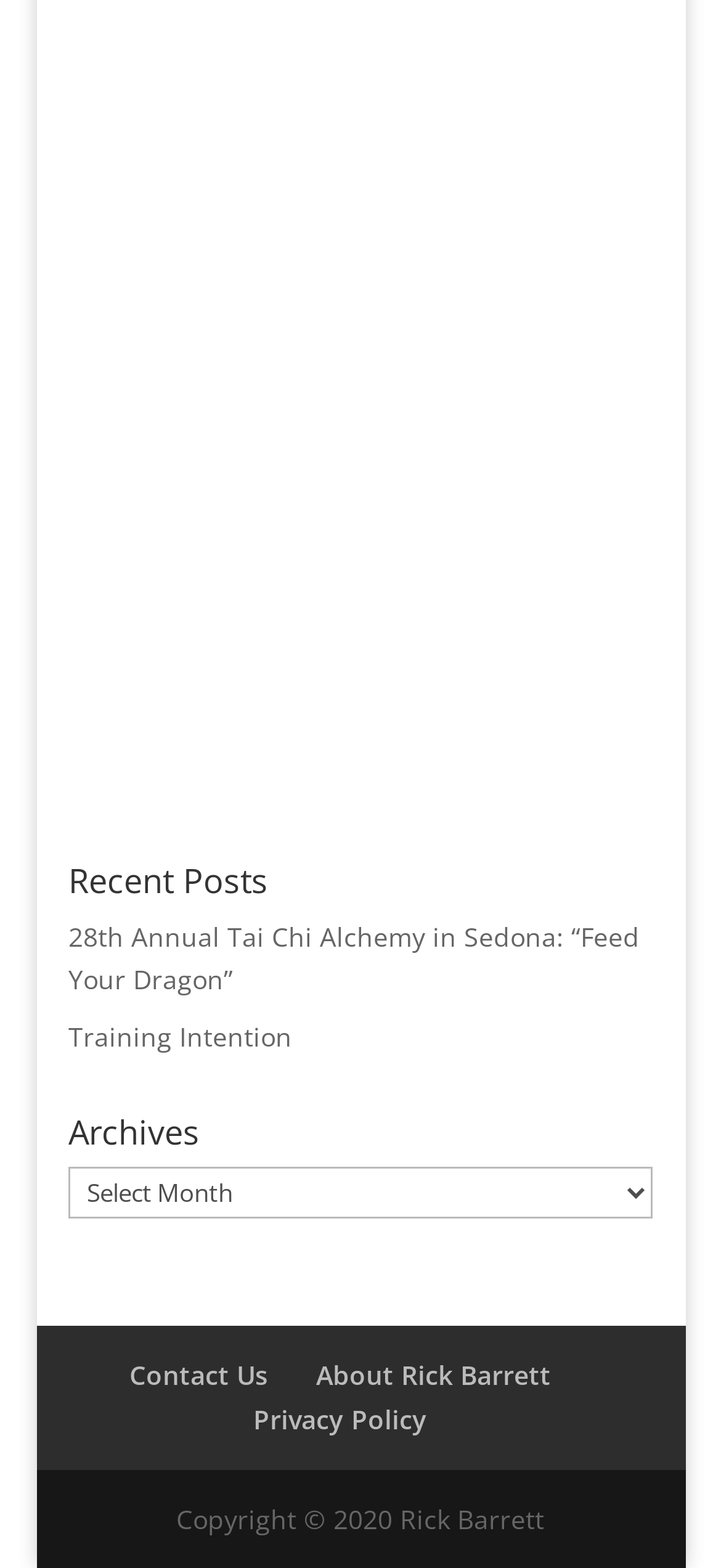Find the bounding box coordinates for the HTML element specified by: "Privacy Policy".

[0.351, 0.894, 0.592, 0.916]